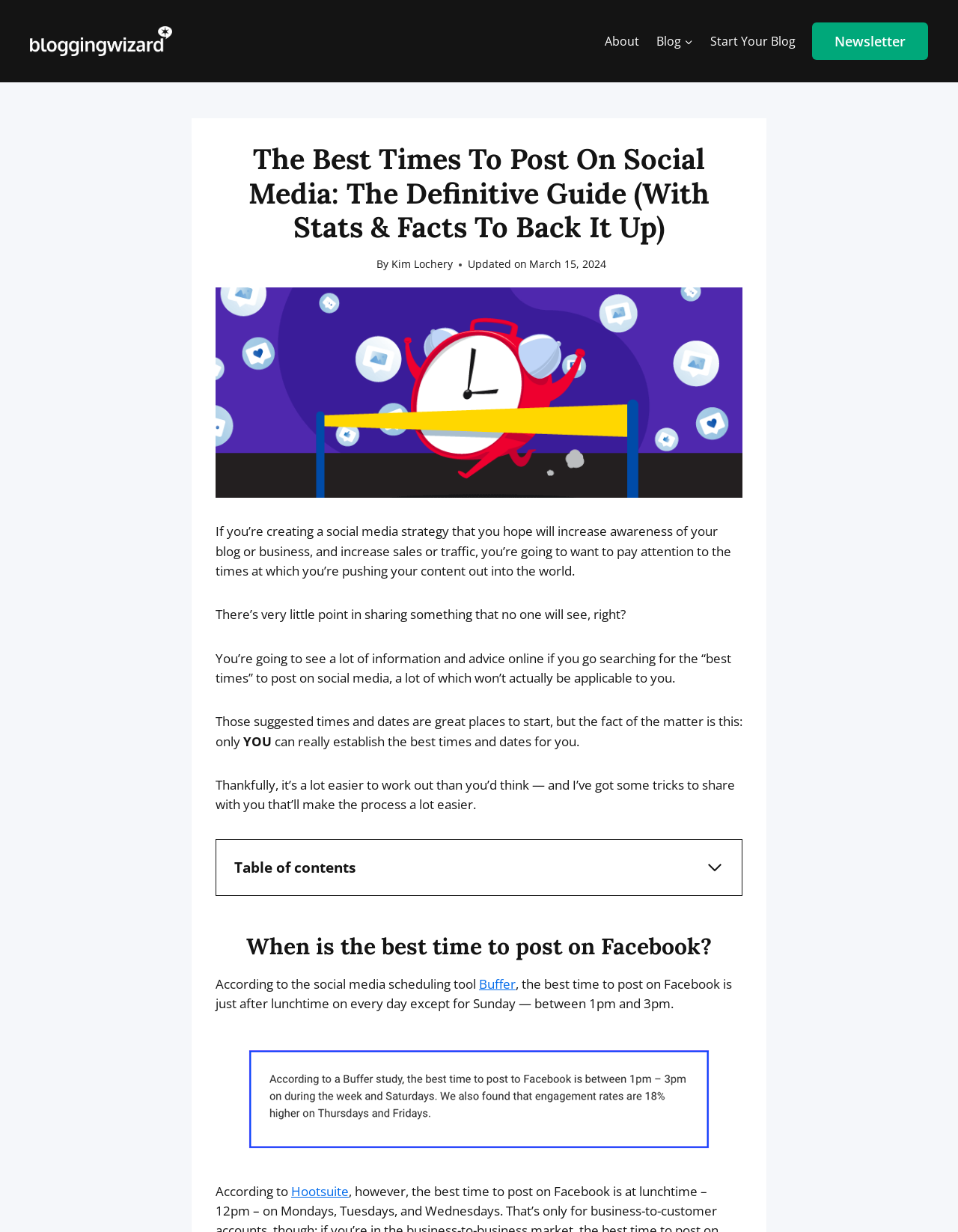From the element description: "Start Your Blog", extract the bounding box coordinates of the UI element. The coordinates should be expressed as four float numbers between 0 and 1, in the order [left, top, right, bottom].

[0.733, 0.02, 0.84, 0.047]